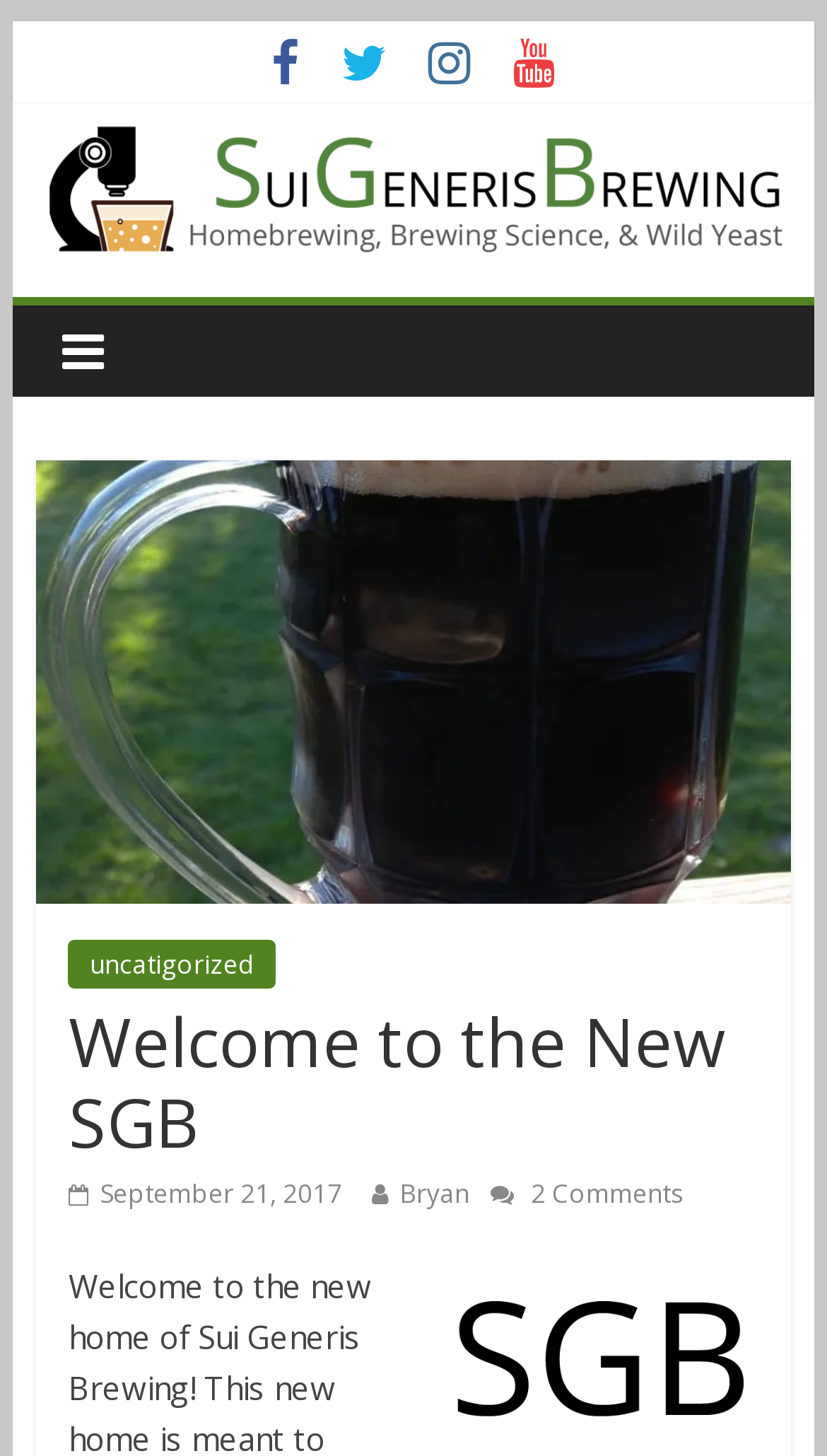How many comments are there on the latest article?
Based on the visual content, answer with a single word or a brief phrase.

2 Comments